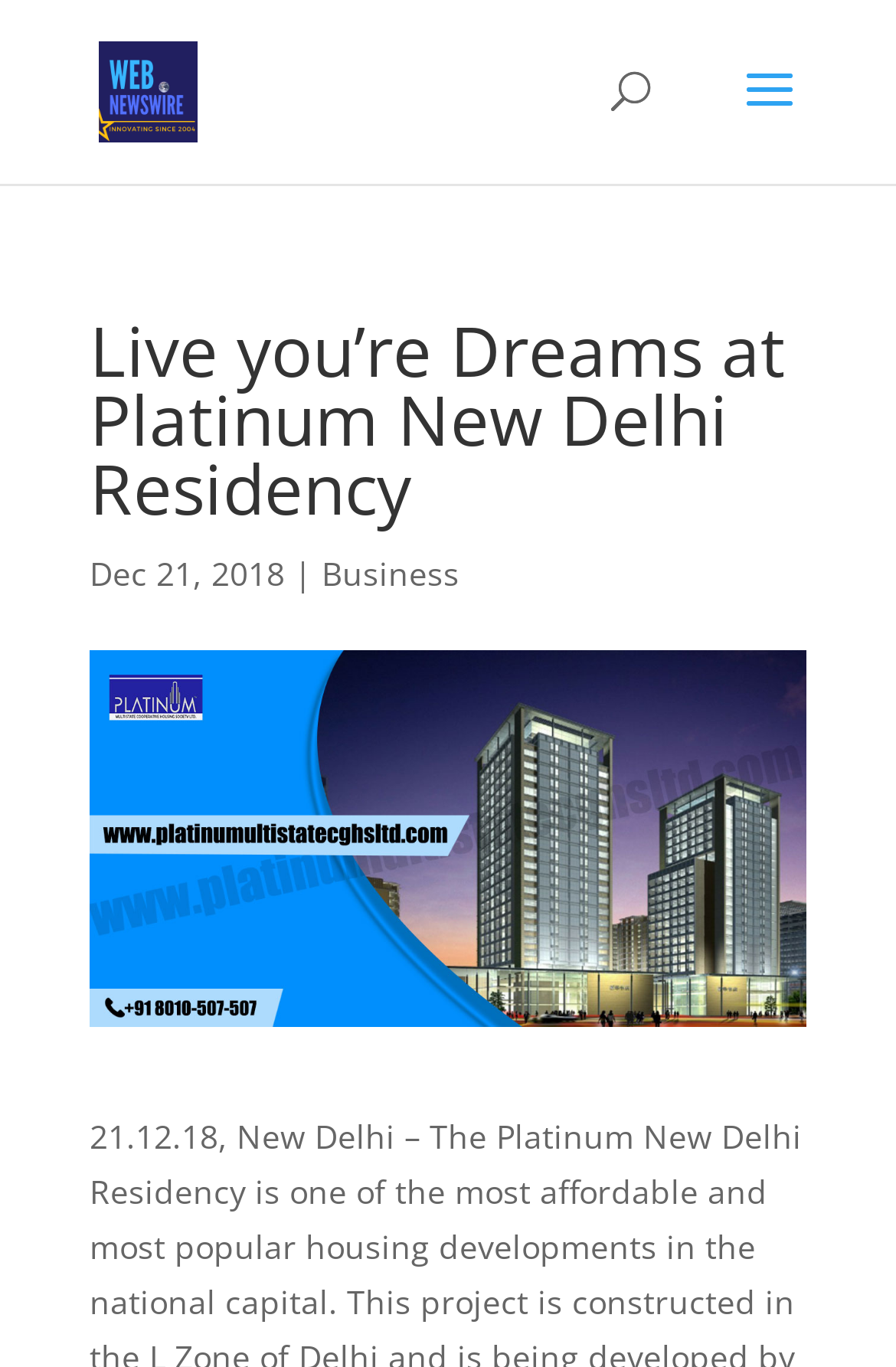Determine the bounding box for the UI element described here: "alt="Webnewswire"".

[0.11, 0.048, 0.221, 0.08]